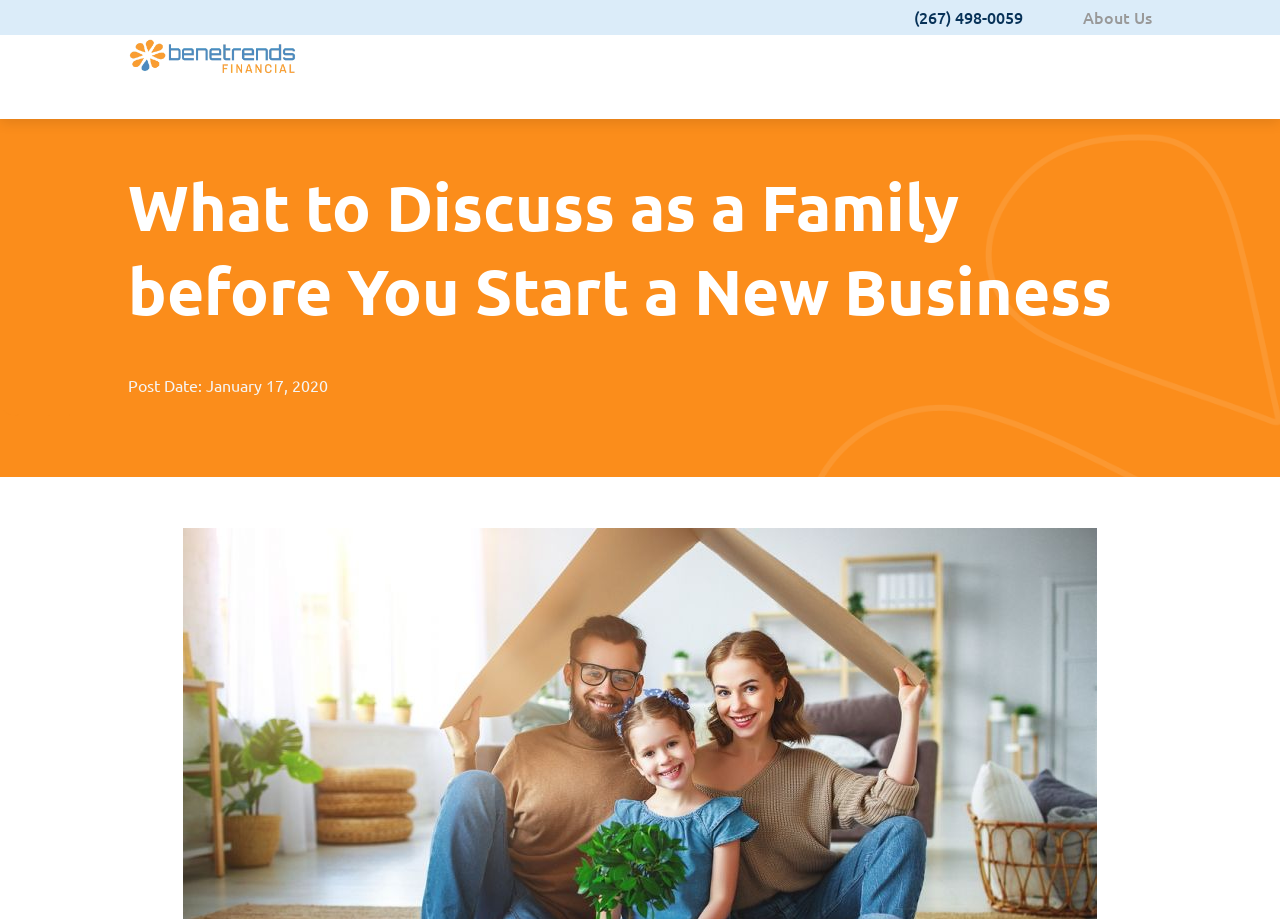Locate the bounding box coordinates of the UI element described by: "name="s" placeholder="Search …" title="Search for:"". The bounding box coordinates should consist of four float numbers between 0 and 1, i.e., [left, top, right, bottom].

[0.157, 0.036, 0.877, 0.039]